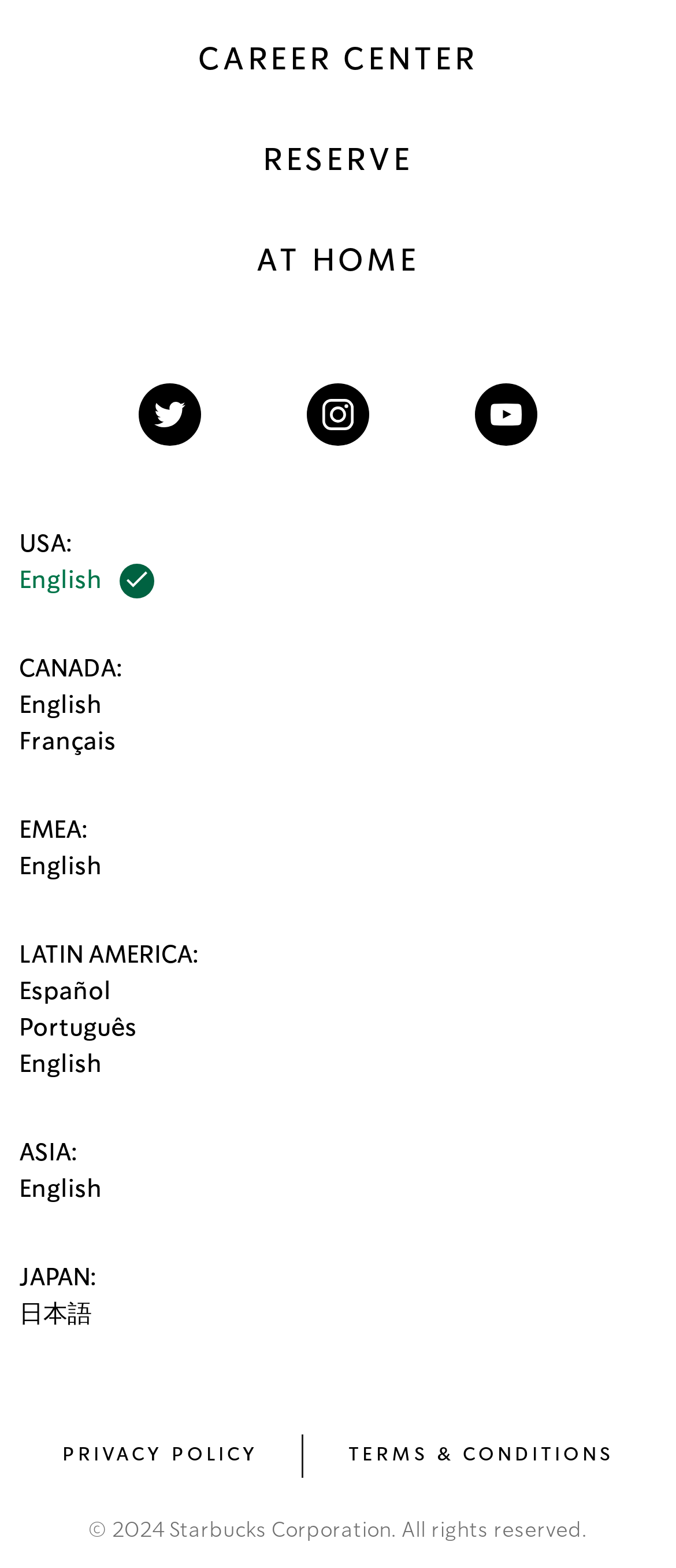Determine the bounding box coordinates of the region I should click to achieve the following instruction: "Browse leadership analysis category". Ensure the bounding box coordinates are four float numbers between 0 and 1, i.e., [left, top, right, bottom].

None